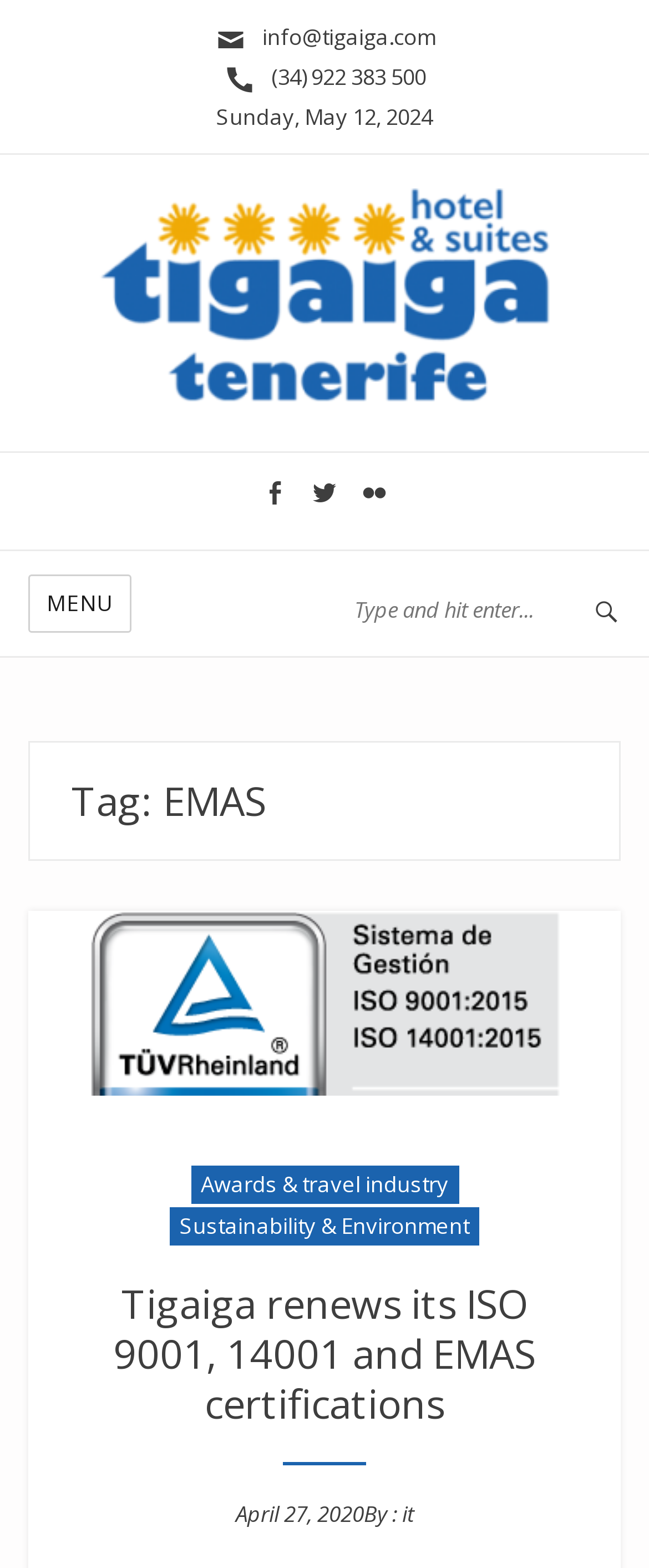Please determine the bounding box coordinates of the clickable area required to carry out the following instruction: "Open the Hotel Tigaiga's Blog page". The coordinates must be four float numbers between 0 and 1, represented as [left, top, right, bottom].

[0.115, 0.175, 0.885, 0.196]